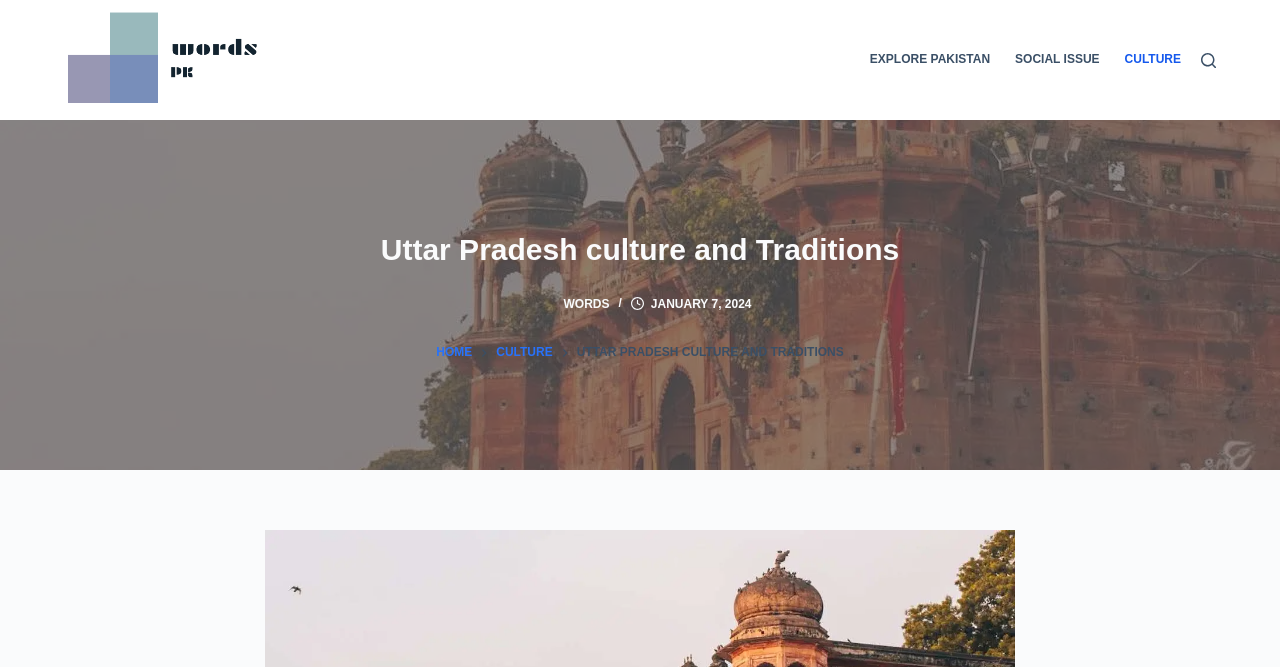How many links are in the main content area?
Please describe in detail the information shown in the image to answer the question.

The main content area has four links: 'Words', 'WORDS', 'HOME', and 'CULTURE', which are arranged vertically.